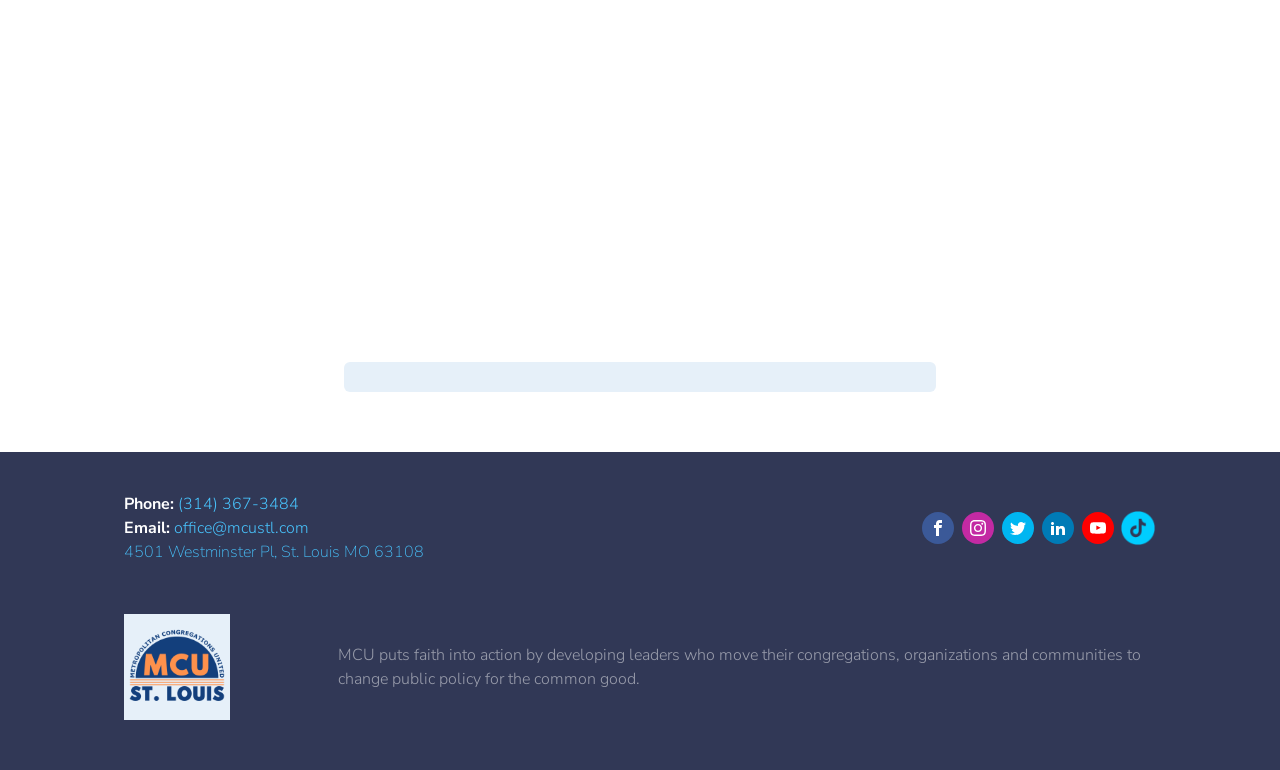Identify the bounding box coordinates of the clickable region necessary to fulfill the following instruction: "View MCU on YouTube". The bounding box coordinates should be four float numbers between 0 and 1, i.e., [left, top, right, bottom].

[0.845, 0.664, 0.87, 0.706]